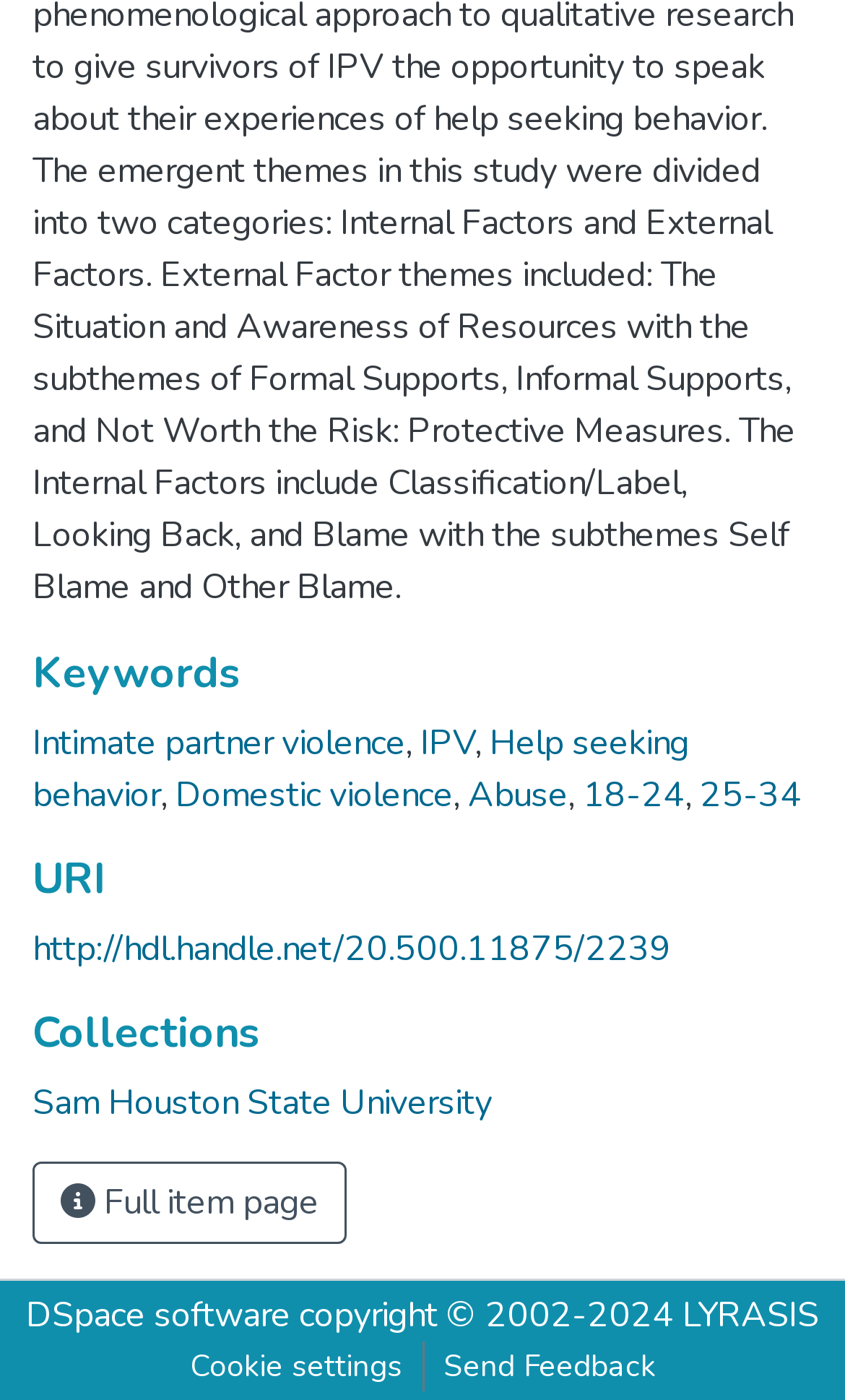Pinpoint the bounding box coordinates of the area that should be clicked to complete the following instruction: "Go to DSpace software". The coordinates must be given as four float numbers between 0 and 1, i.e., [left, top, right, bottom].

[0.031, 0.923, 0.344, 0.957]